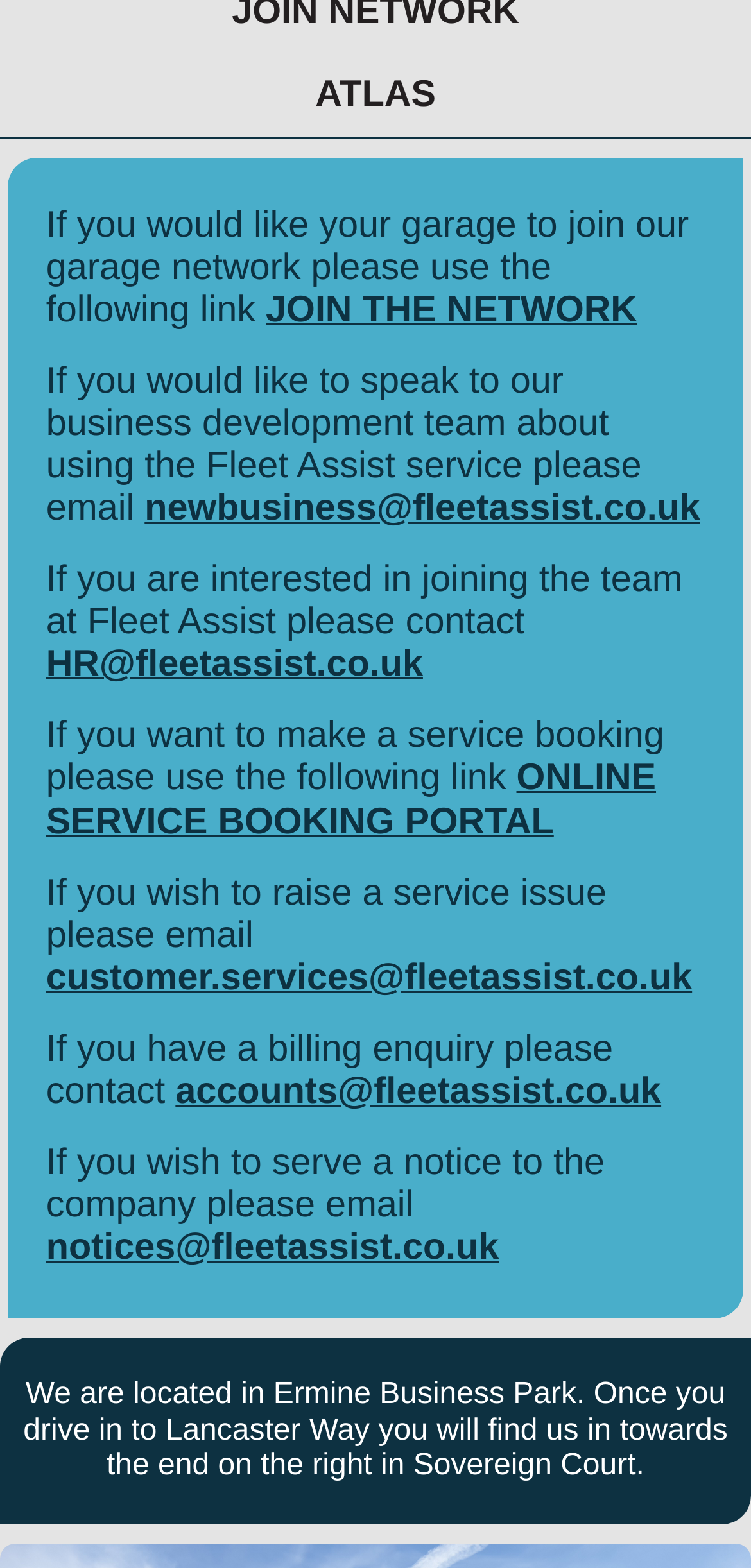Predict the bounding box of the UI element that fits this description: "Privacy Policy".

[0.0, 0.767, 1.0, 0.789]